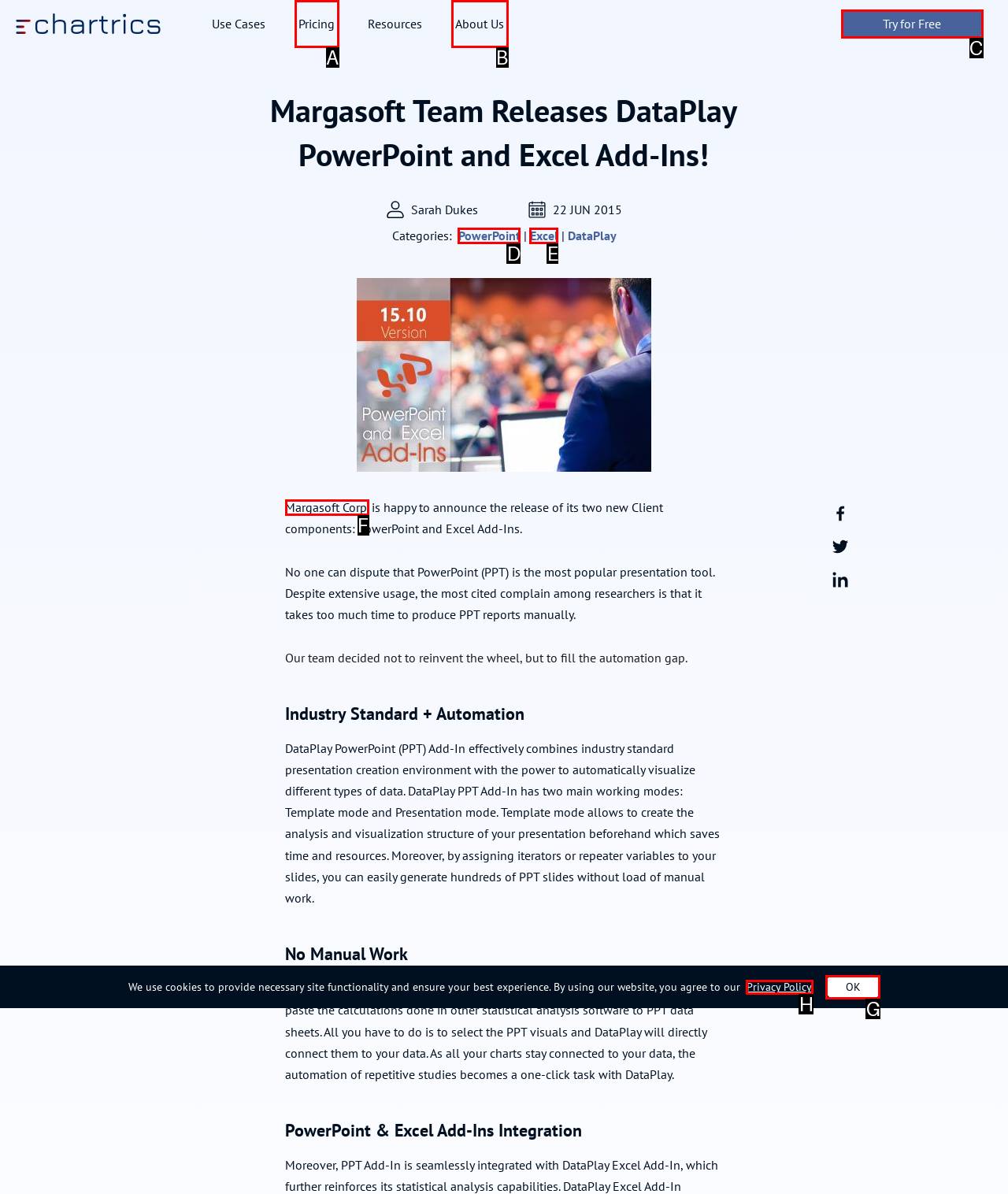Based on the element description: Margasoft Corp., choose the HTML element that matches best. Provide the letter of your selected option.

F